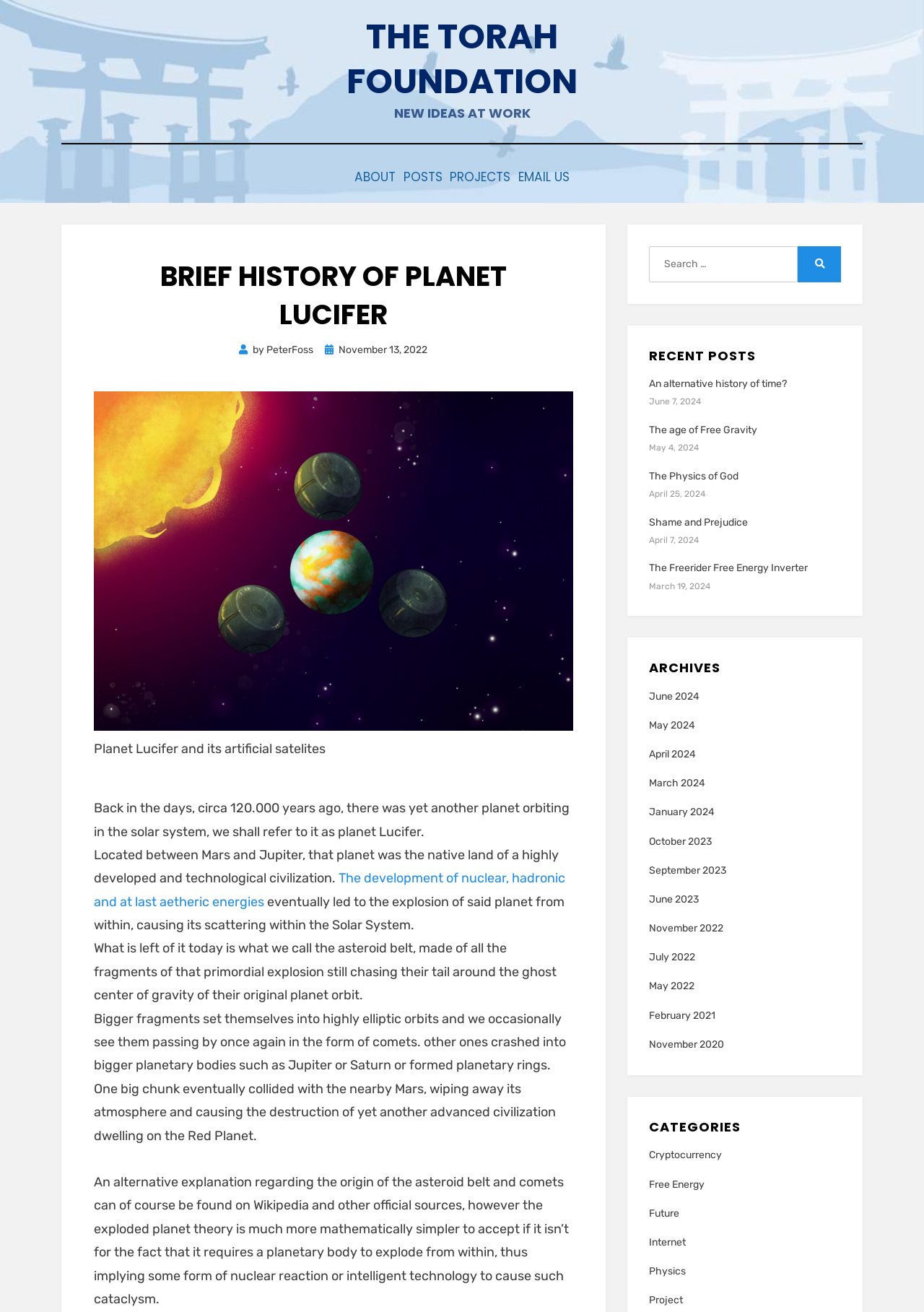Who is the author of the article?
Offer a detailed and full explanation in response to the question.

The article is attributed to an author named PeterFoss, as indicated by the link 'by PeterFoss' below the heading 'BRIEF HISTORY OF PLANET LUCIFER'.